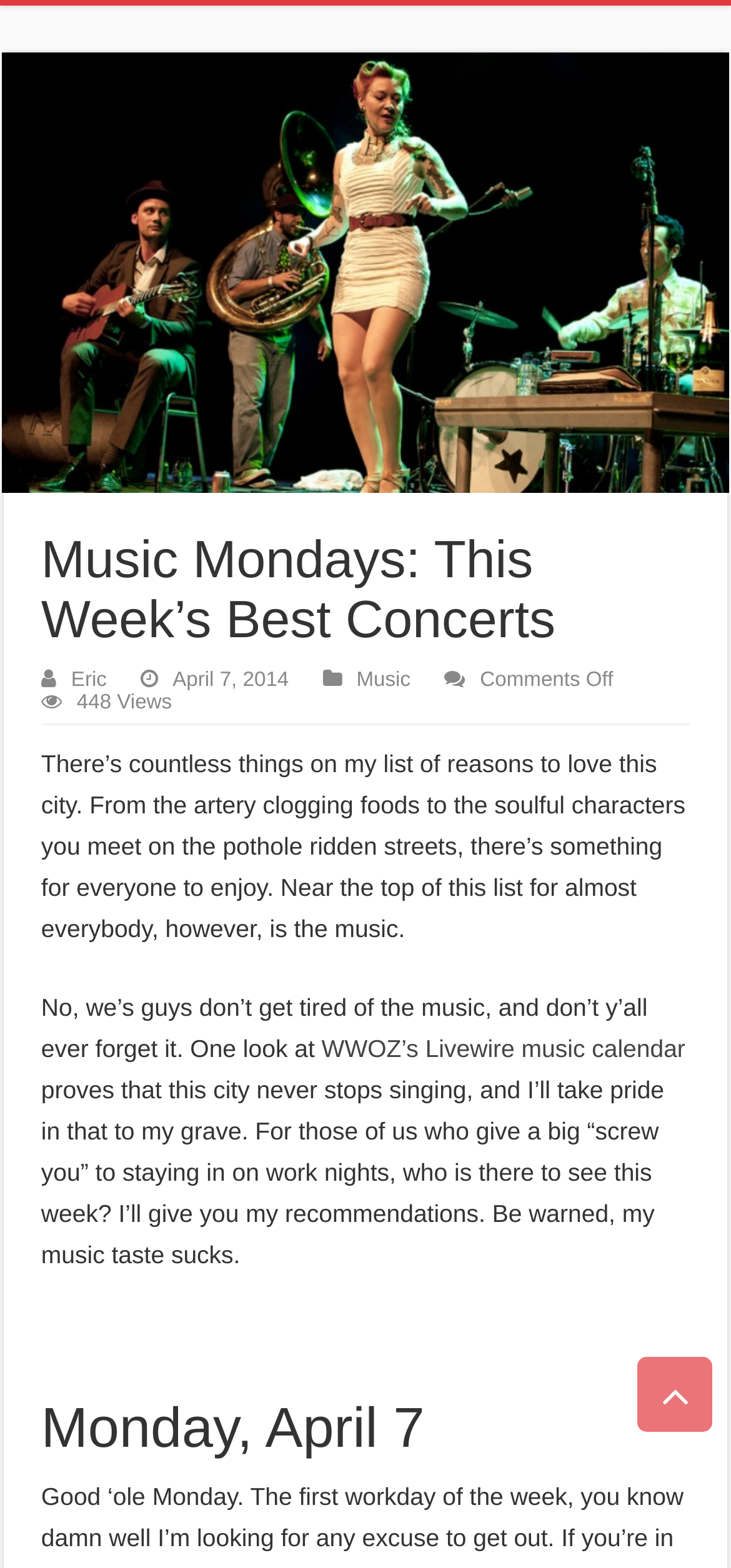Determine which piece of text is the heading of the webpage and provide it.

Music Mondays: This Week’s Best Concerts